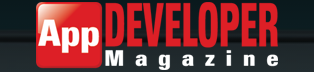Detail every visible element in the image extensively.

The image displays the logo of "App Developer Magazine," a publication dedicated to covering news and stories relevant to app development and technology. The logo features a bold, red font for the word "App" and "DEVELOPER," emphasizing the magazine's focus on software, mobile applications, and emerging technologies. The word "Magazine" is styled in a smaller font, aligning below the other elements. This branding reflects the magazine's commitment to serving as a resource for developers working across various platforms, including iOS, Android, and more. The overall design is modern and eye-catching, suitable for attracting the attention of tech professionals and enthusiasts alike.